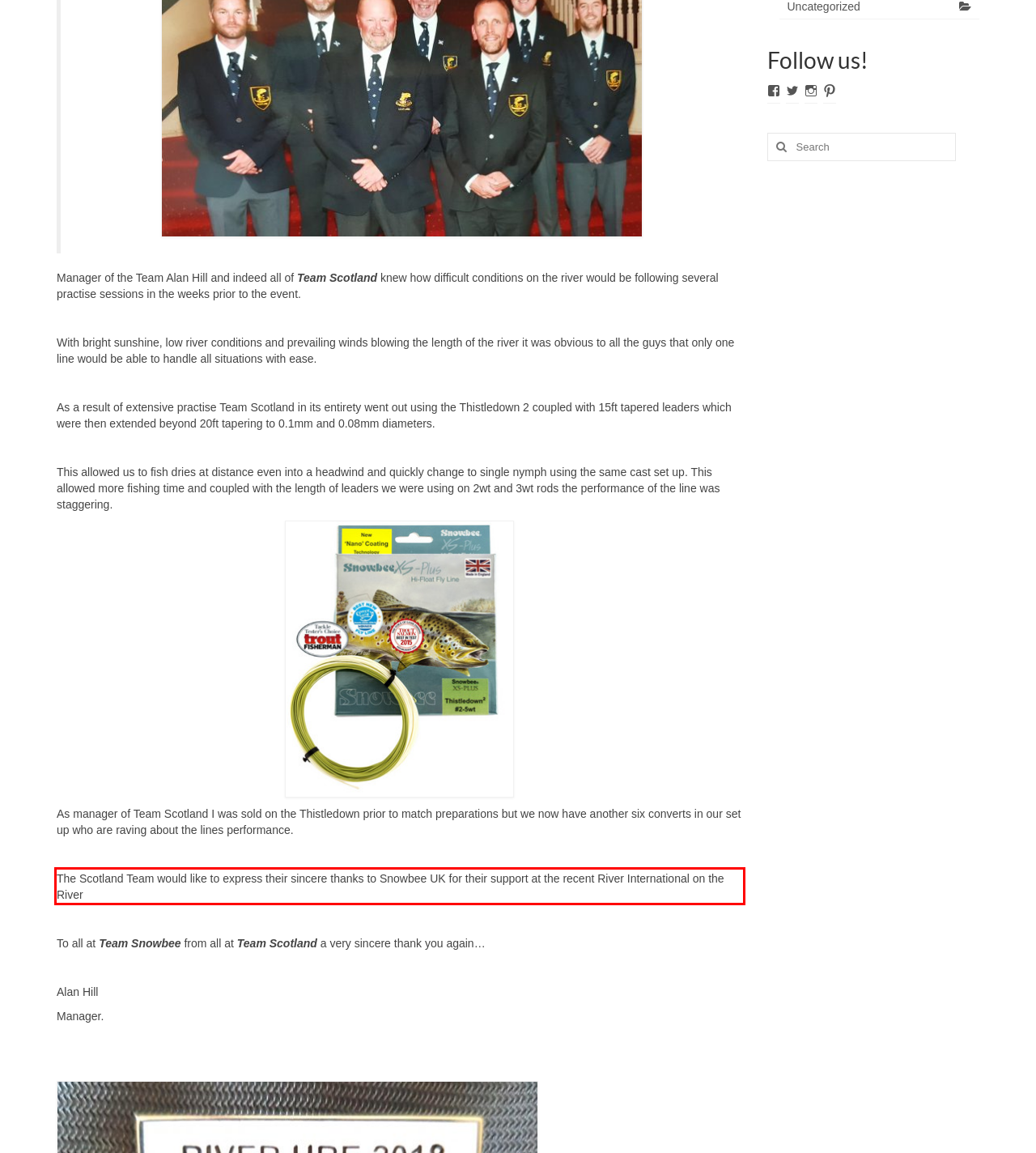Please look at the webpage screenshot and extract the text enclosed by the red bounding box.

The Scotland Team would like to express their sincere thanks to Snowbee UK for their support at the recent River International on the River